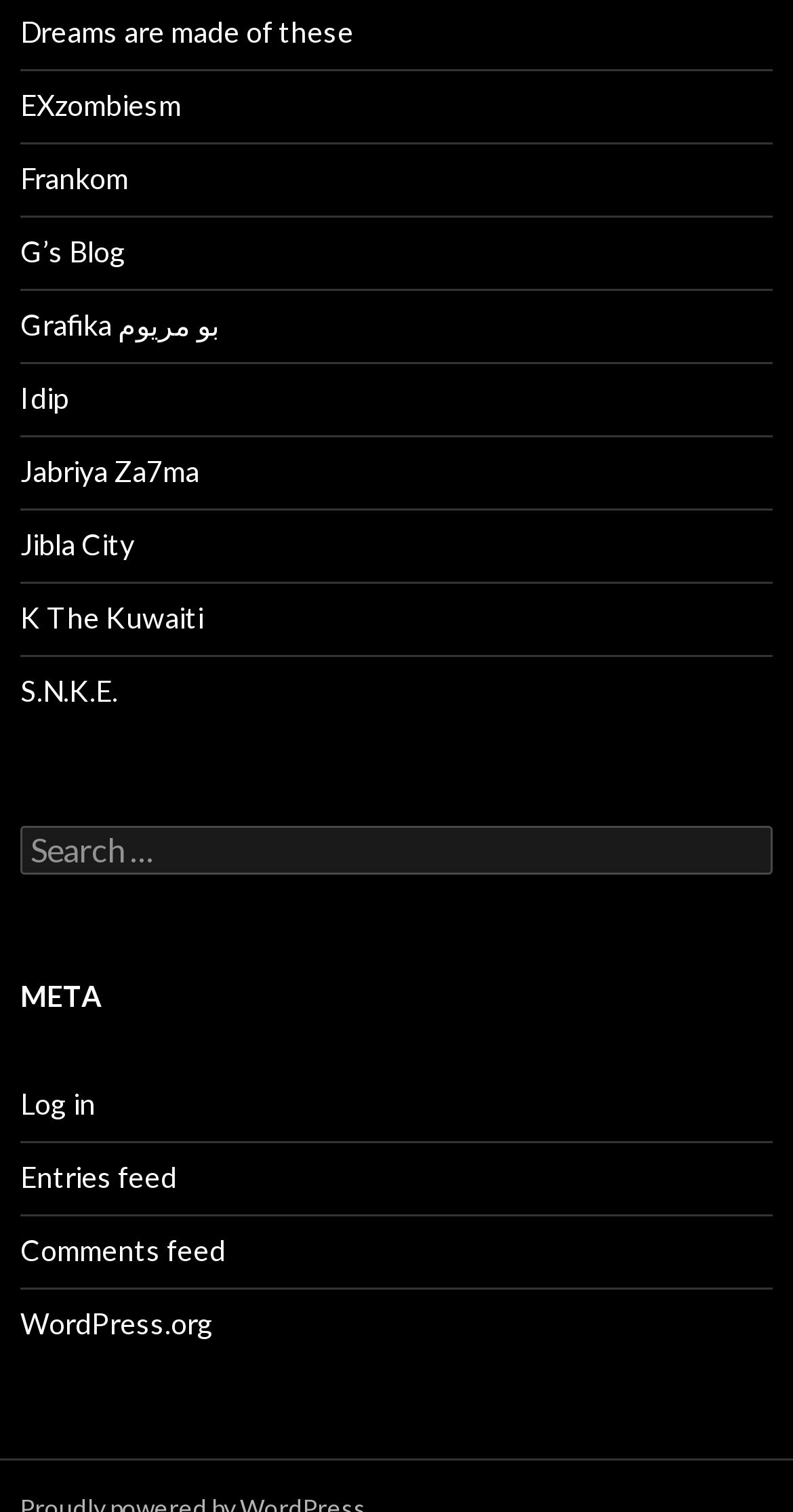Determine the bounding box coordinates for the clickable element to execute this instruction: "Search for something". Provide the coordinates as four float numbers between 0 and 1, i.e., [left, top, right, bottom].

[0.026, 0.547, 0.974, 0.579]